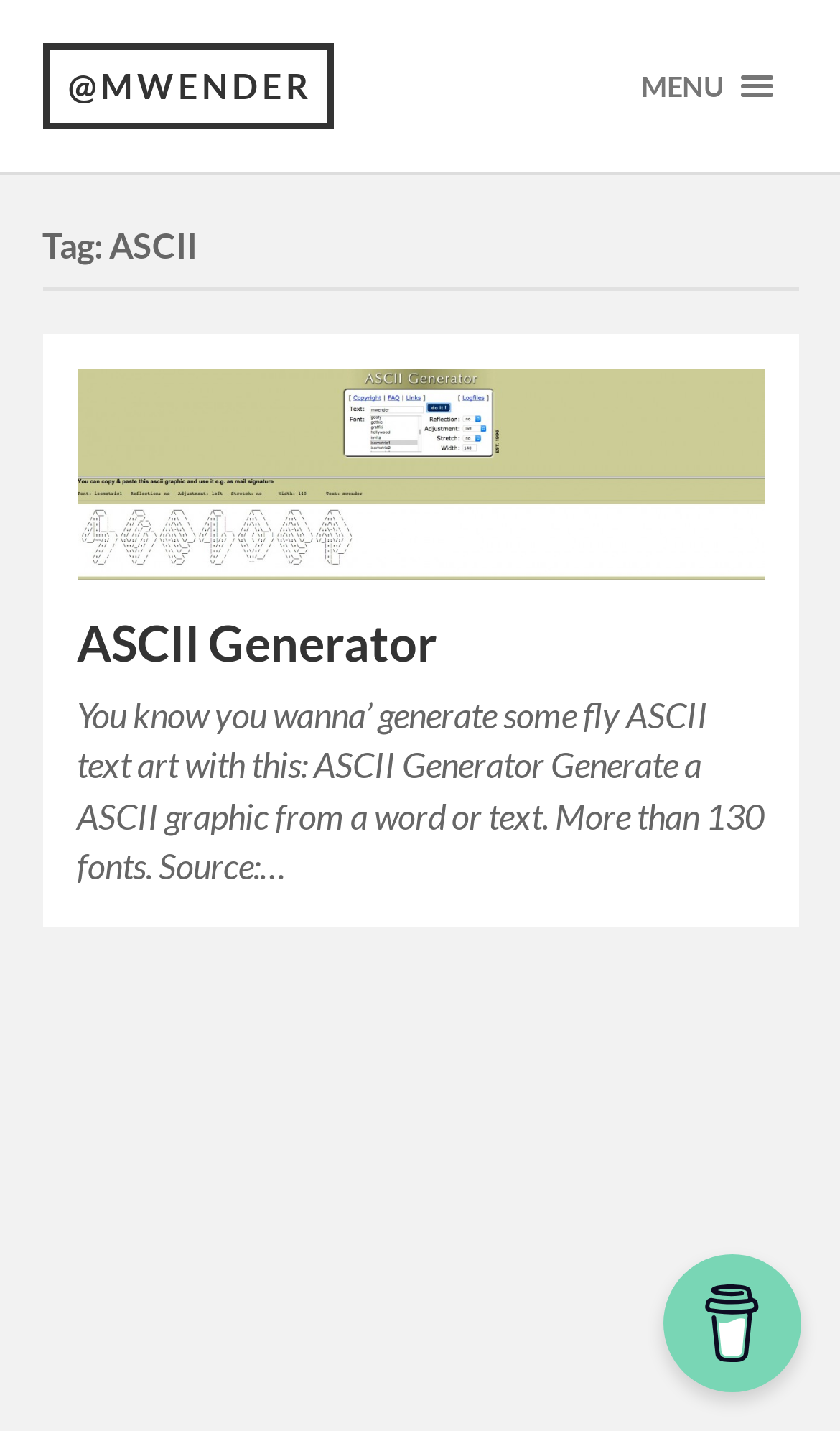What is the theme of the webpage?
Please craft a detailed and exhaustive response to the question.

The webpage has a heading 'Tag: ASCII' and an ASCII Generator tool, indicating that the theme of the webpage is related to ASCII art and text.